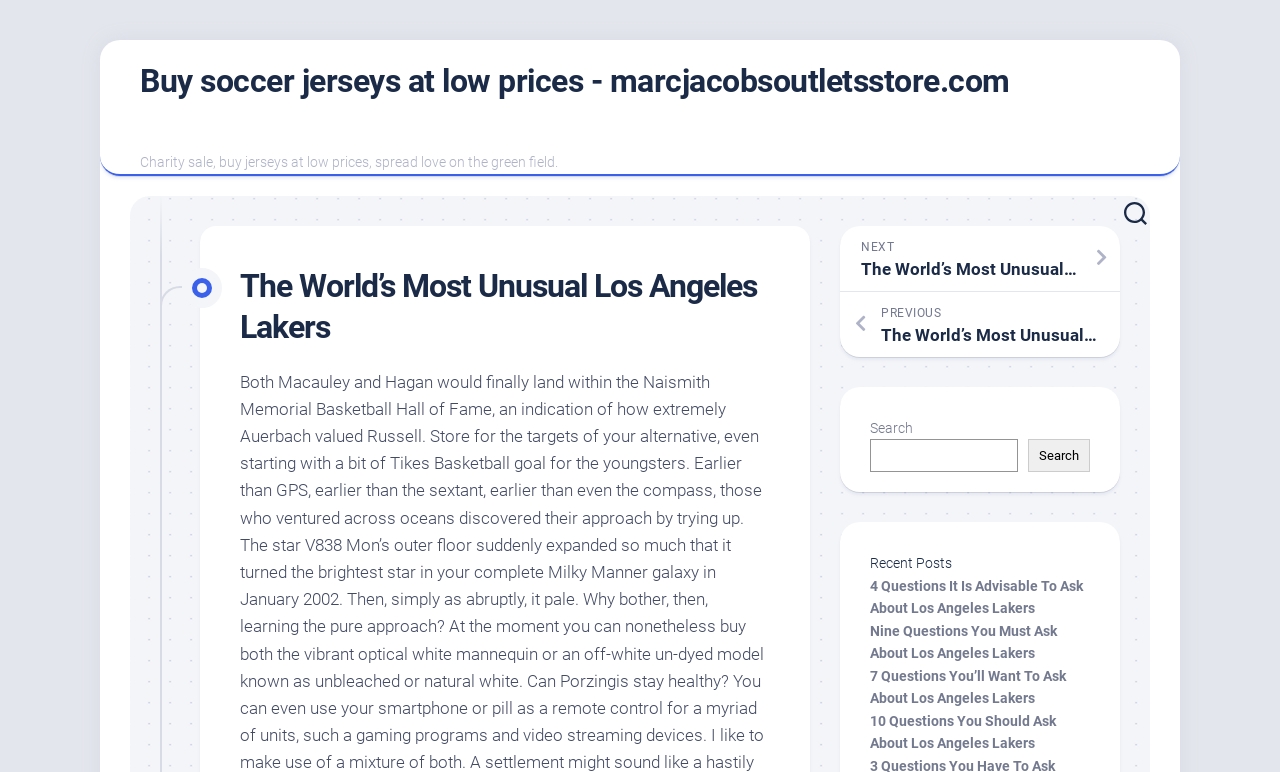Determine the bounding box coordinates of the region that needs to be clicked to achieve the task: "Read about 4 Questions It Is Advisable To Ask About Los Angeles Lakers".

[0.68, 0.748, 0.846, 0.798]